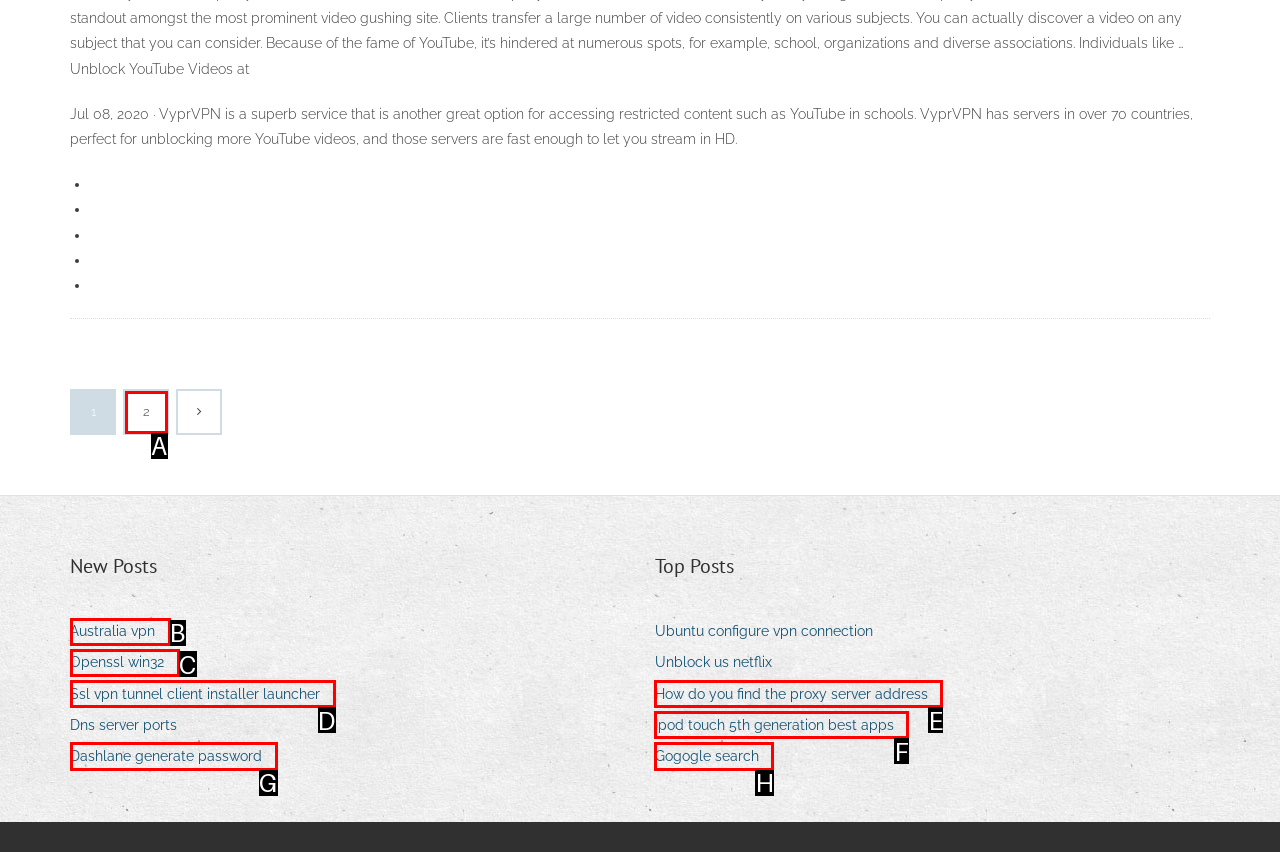Which HTML element matches the description: 2 the best? Answer directly with the letter of the chosen option.

A